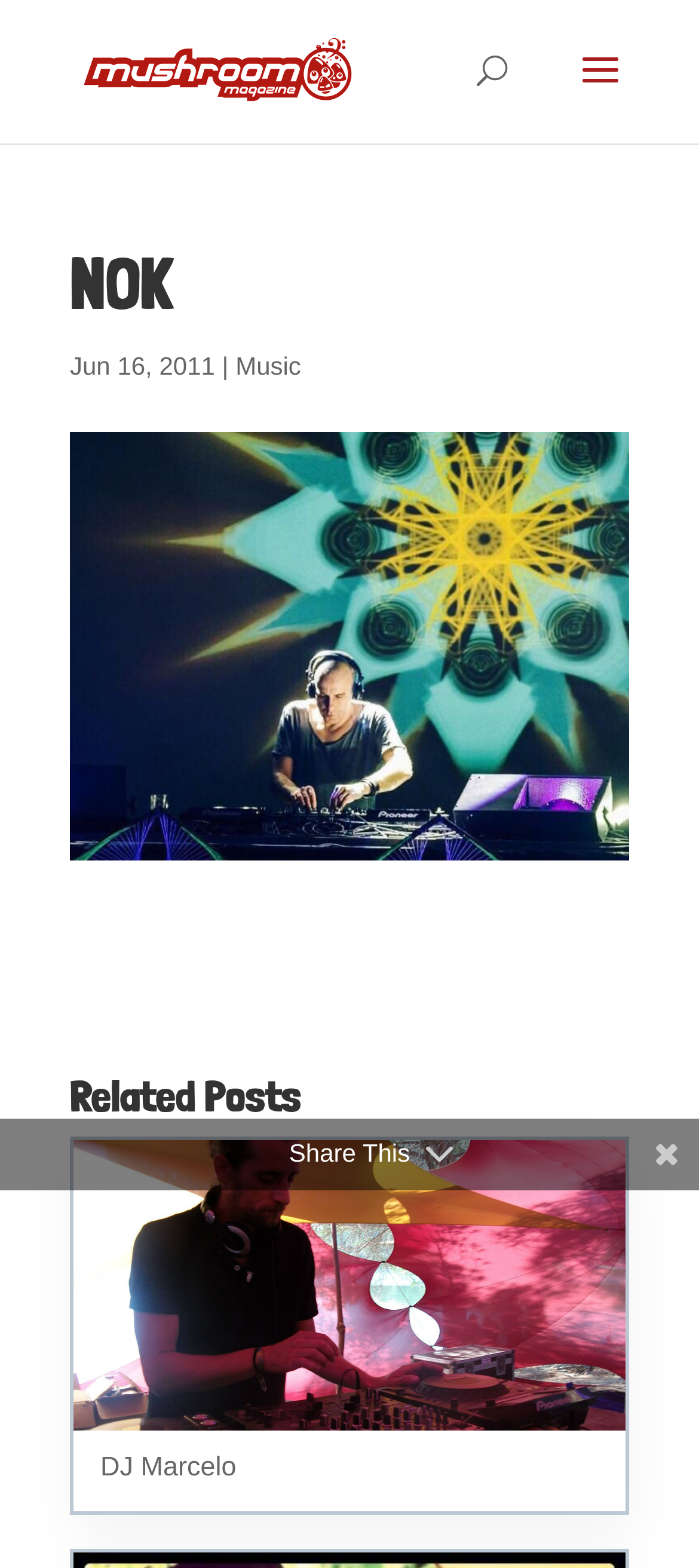What is the name of the related post?
Answer the question with a thorough and detailed explanation.

I found the name of the related post by looking at the link element that says 'Dj-marcello DJ Marcelo' which is located below the heading 'Related Posts'.